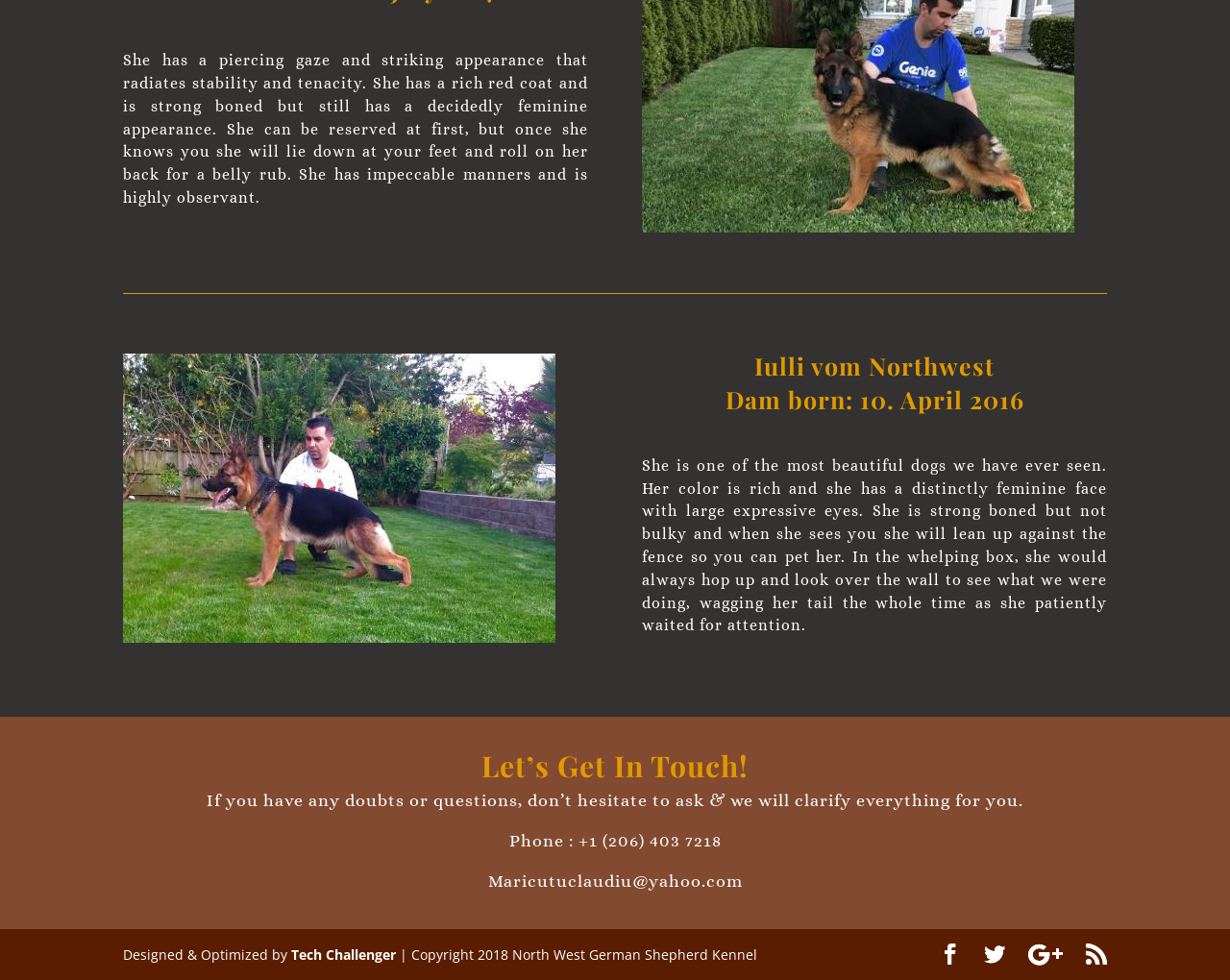Can you give a comprehensive explanation to the question given the content of the image?
What is the name of the dog?

The name of the dog can be found in the heading element with the text 'Iulli vom Northwest' which is located at the top of the webpage, indicating that the webpage is about this specific dog.